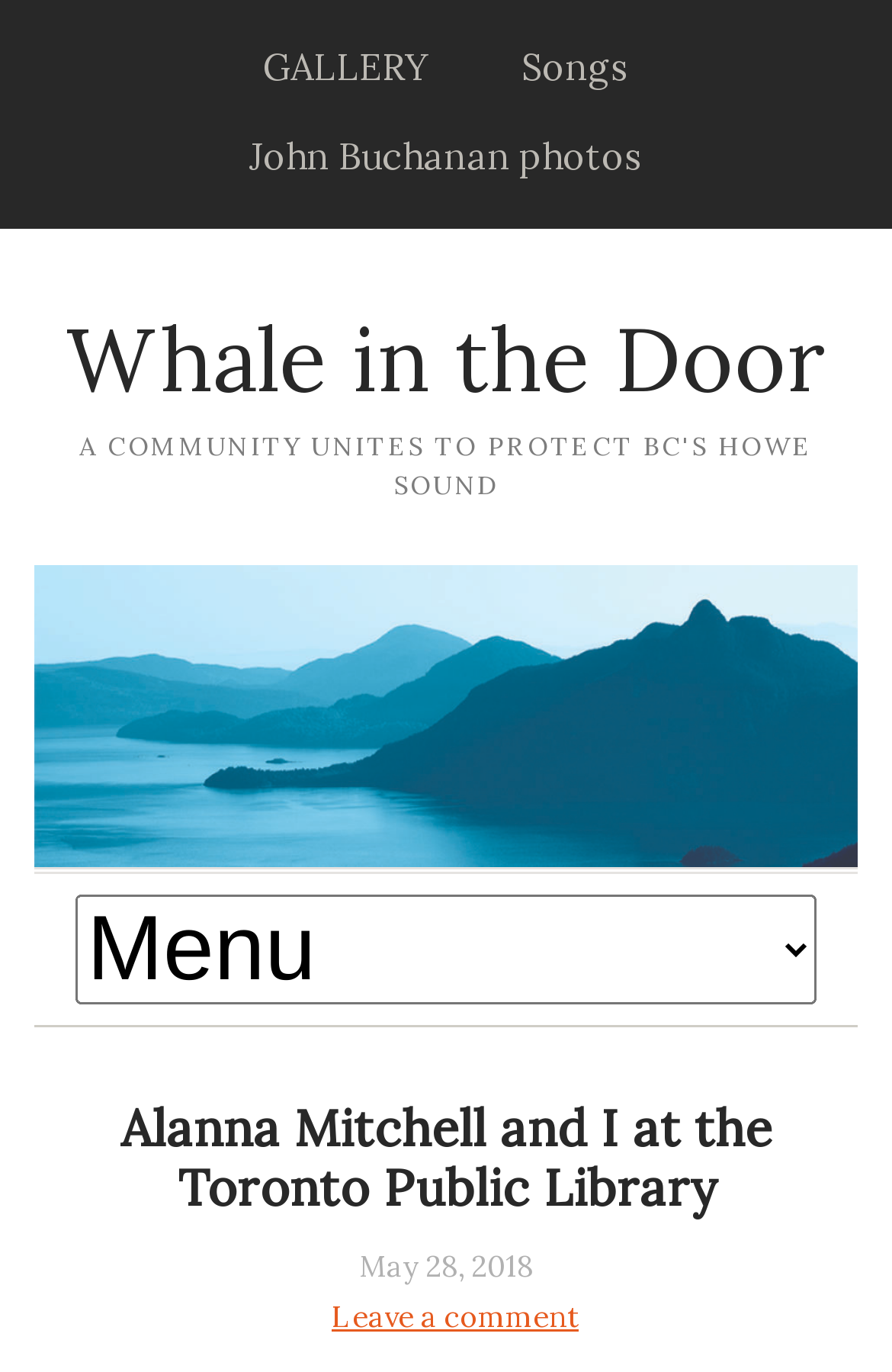Given the description: "Leave a comment", determine the bounding box coordinates of the UI element. The coordinates should be formatted as four float numbers between 0 and 1, [left, top, right, bottom].

[0.372, 0.946, 0.649, 0.974]